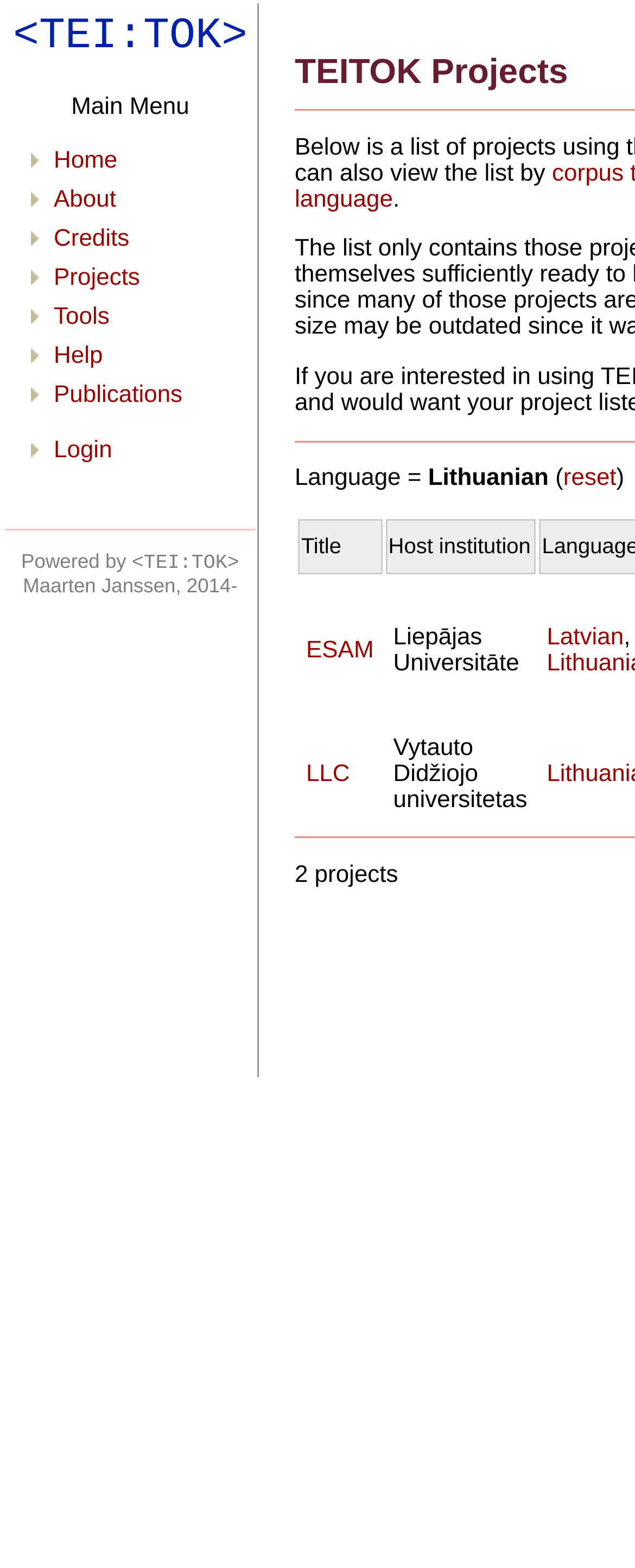What is the name of the project listed first?
Your answer should be a single word or phrase derived from the screenshot.

ESAM